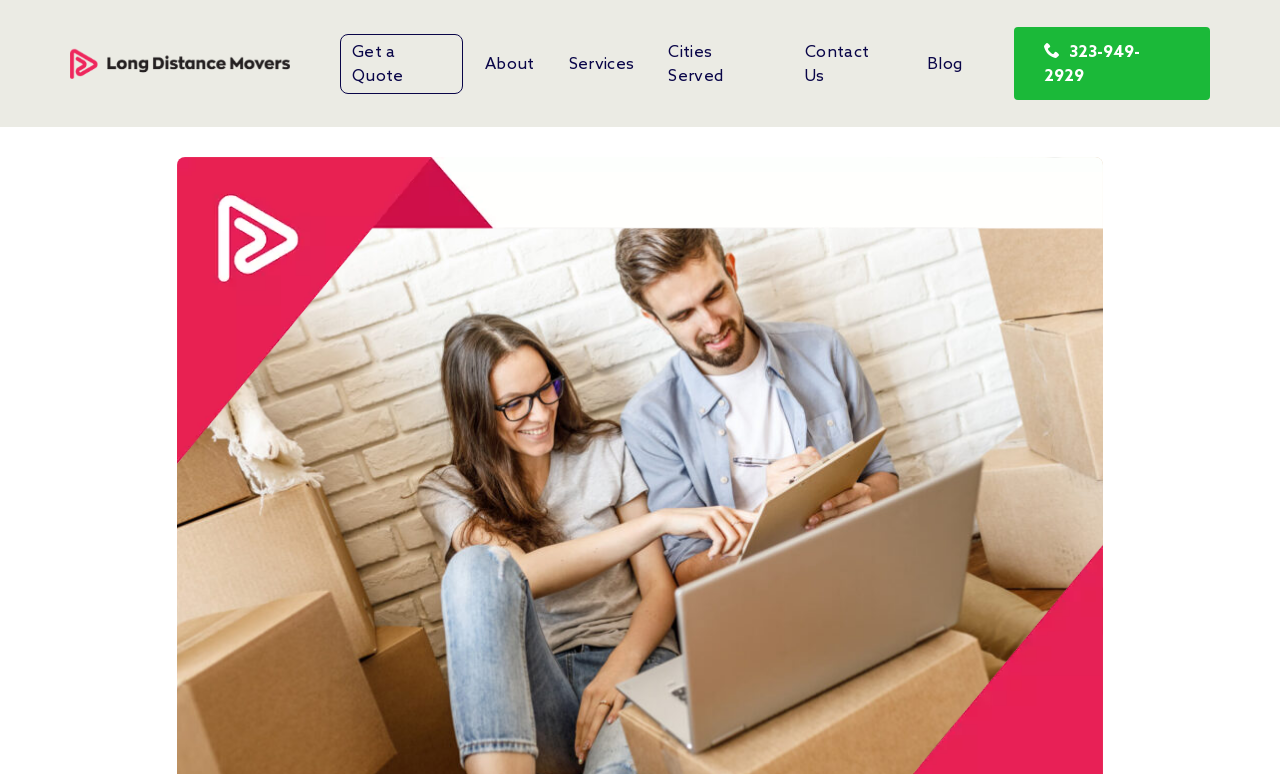Identify the bounding box coordinates for the region of the element that should be clicked to carry out the instruction: "Get a quote for moving services". The bounding box coordinates should be four float numbers between 0 and 1, i.e., [left, top, right, bottom].

[0.266, 0.043, 0.362, 0.121]